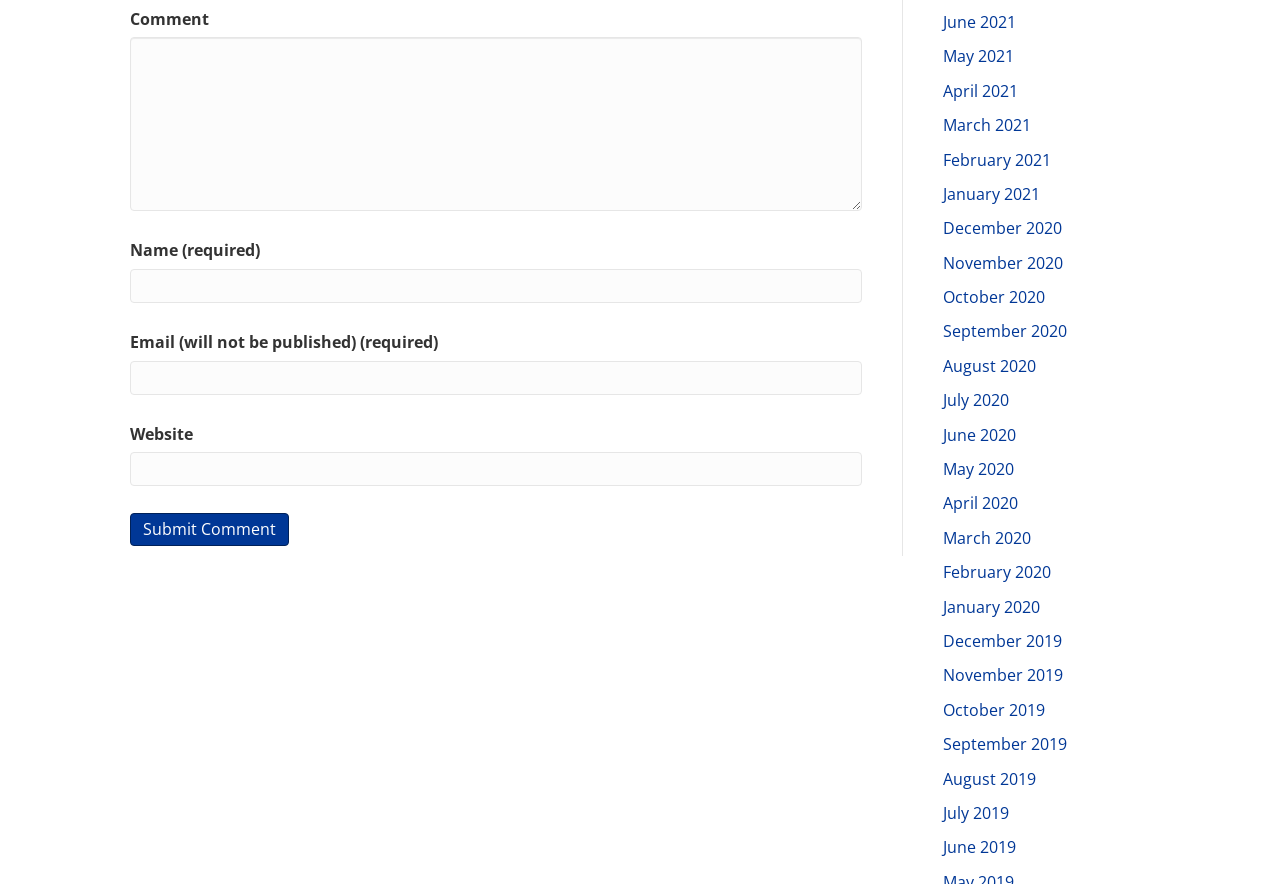What is the position of the 'Website' text box?
Based on the screenshot, respond with a single word or phrase.

Below the 'Email' text box